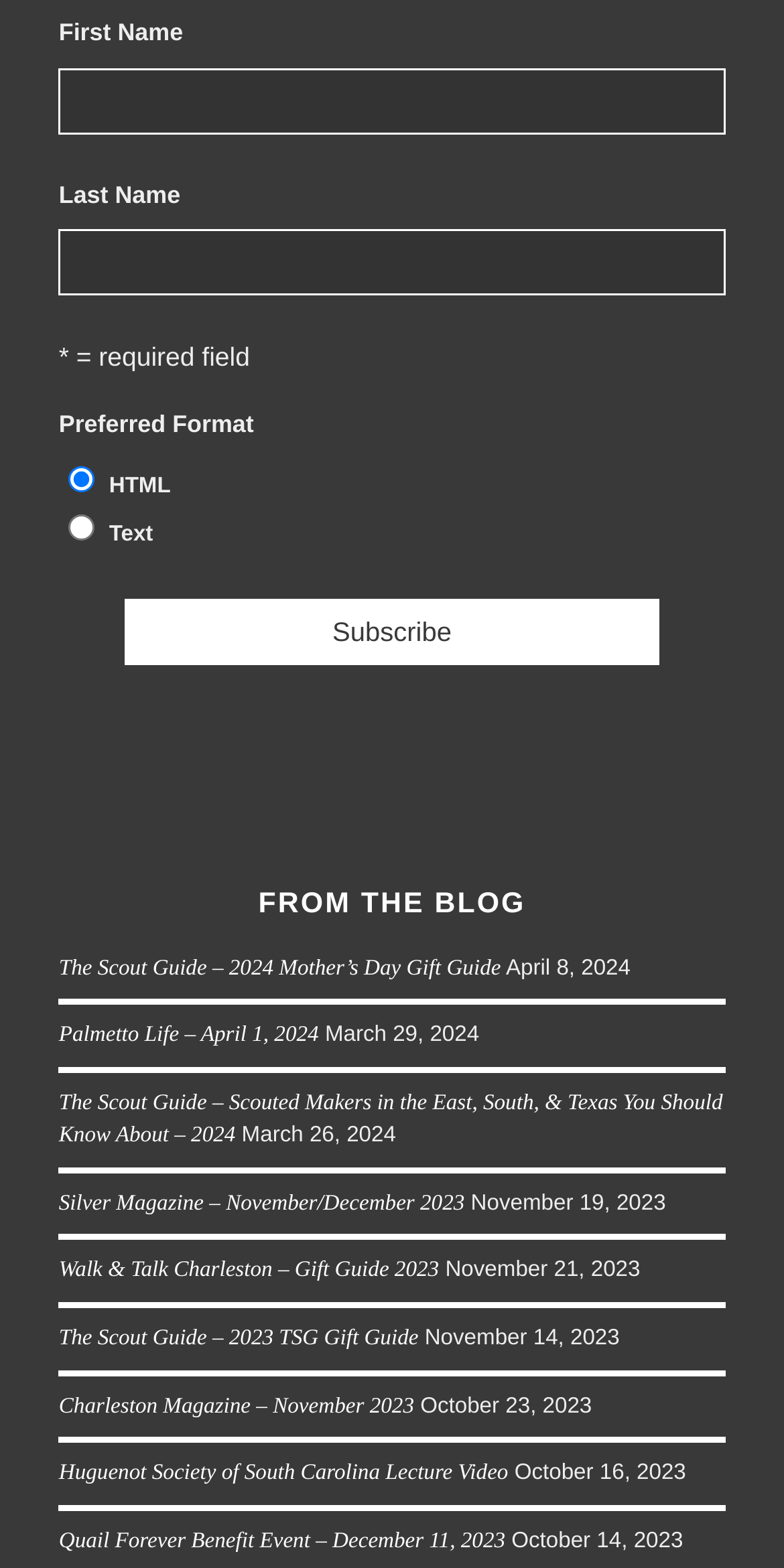Bounding box coordinates should be in the format (top-left x, top-left y, bottom-right x, bottom-right y) and all values should be floating point numbers between 0 and 1. Determine the bounding box coordinate for the UI element described as: Media Kit

None